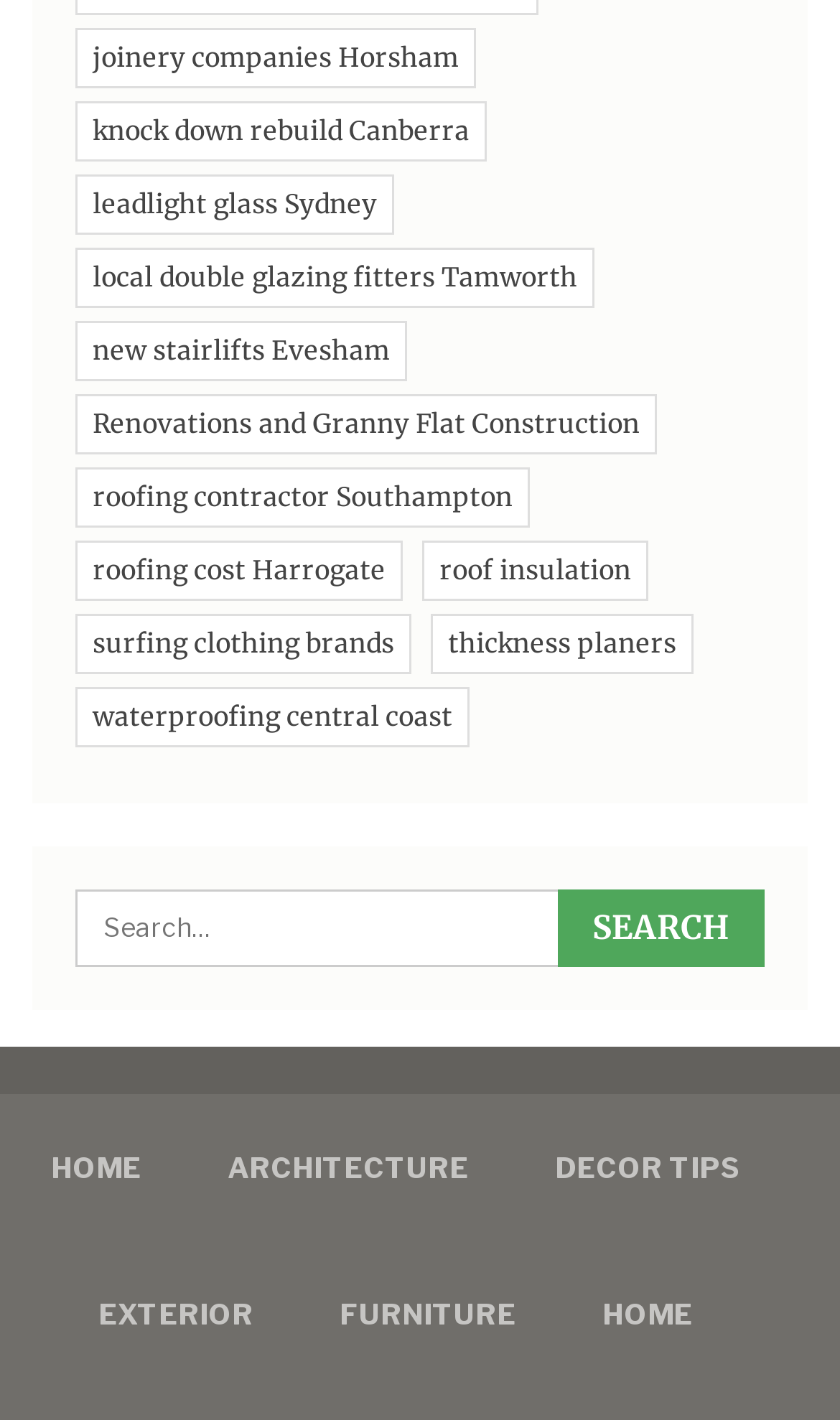Locate the bounding box coordinates of the UI element described by: "knock down rebuild Canberra". Provide the coordinates as four float numbers between 0 and 1, formatted as [left, top, right, bottom].

[0.09, 0.072, 0.579, 0.114]